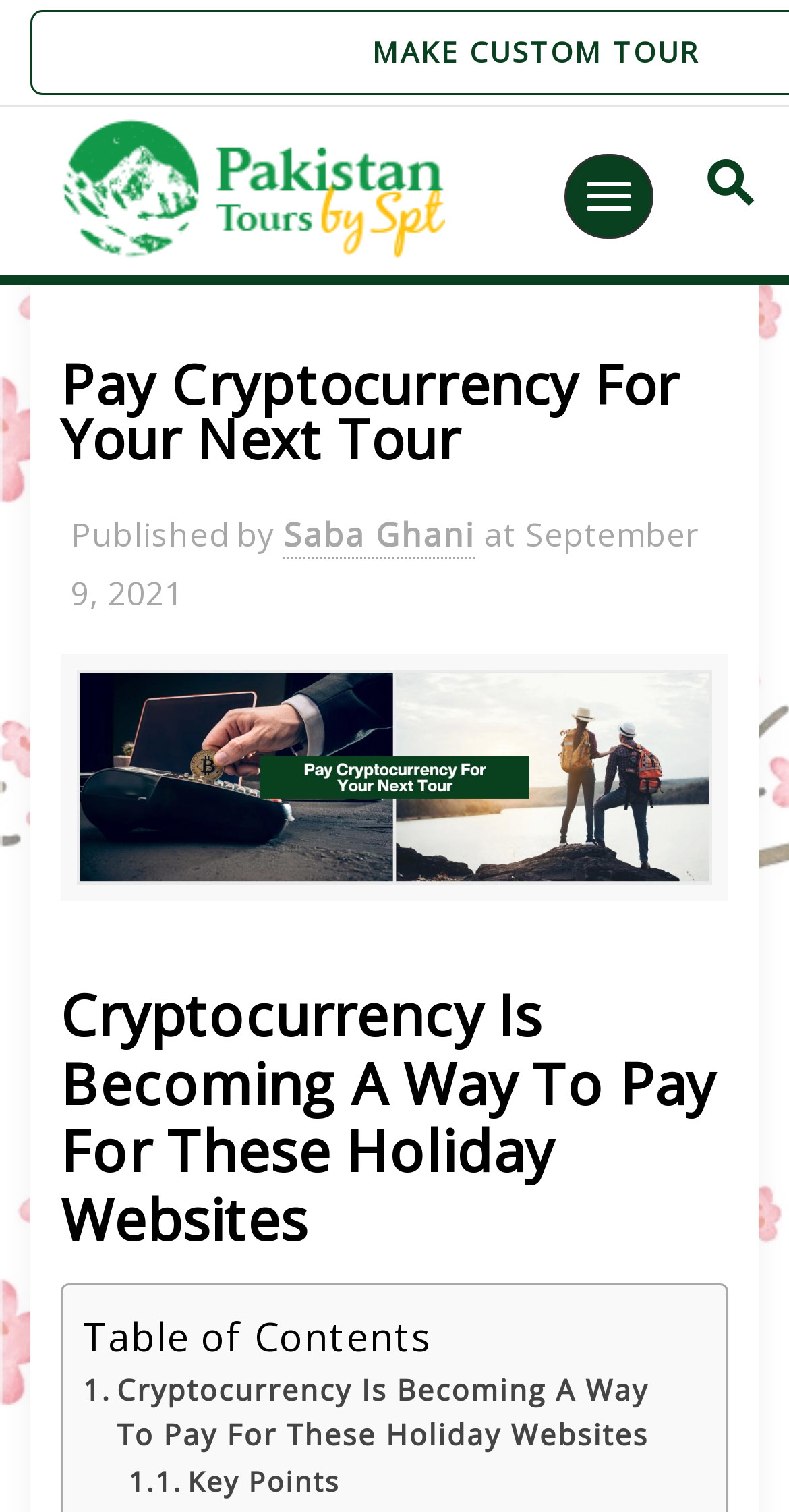Respond concisely with one word or phrase to the following query:
What is the main image on the webpage about?

Cryptocurrency and travel